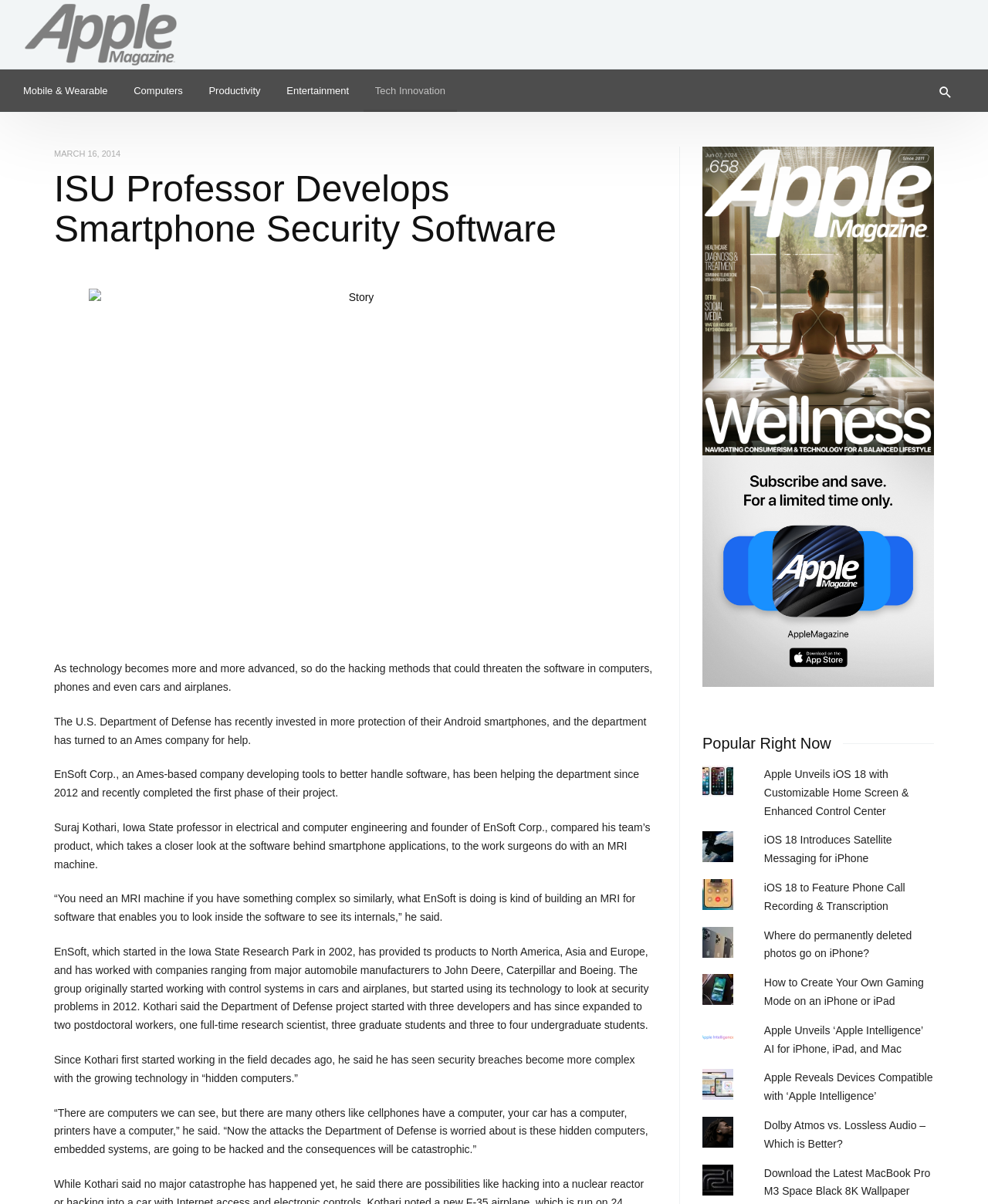Use a single word or phrase to answer this question: 
What is the professor's name who founded EnSoft Corp.?

Suraj Kothari